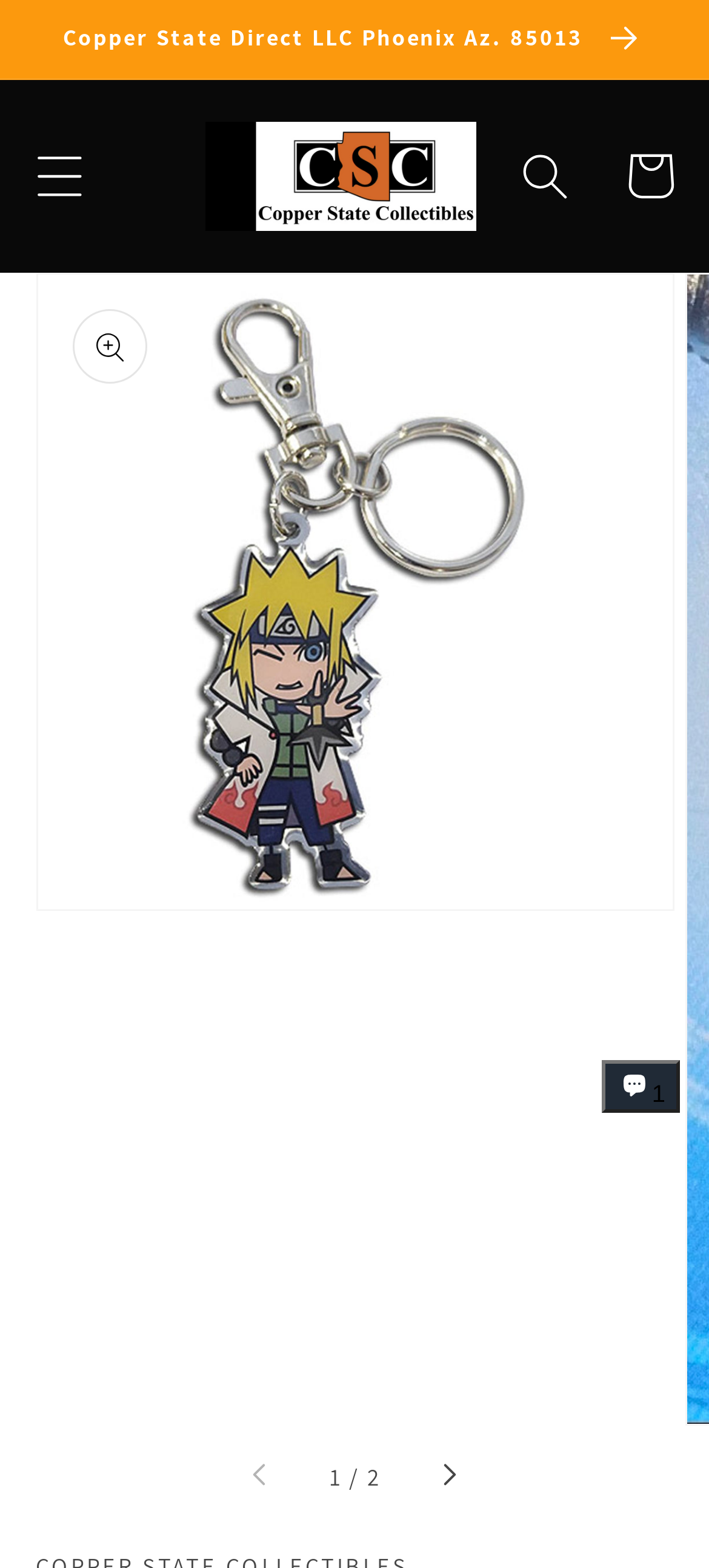Determine the bounding box for the UI element that matches this description: "enterprises system".

None